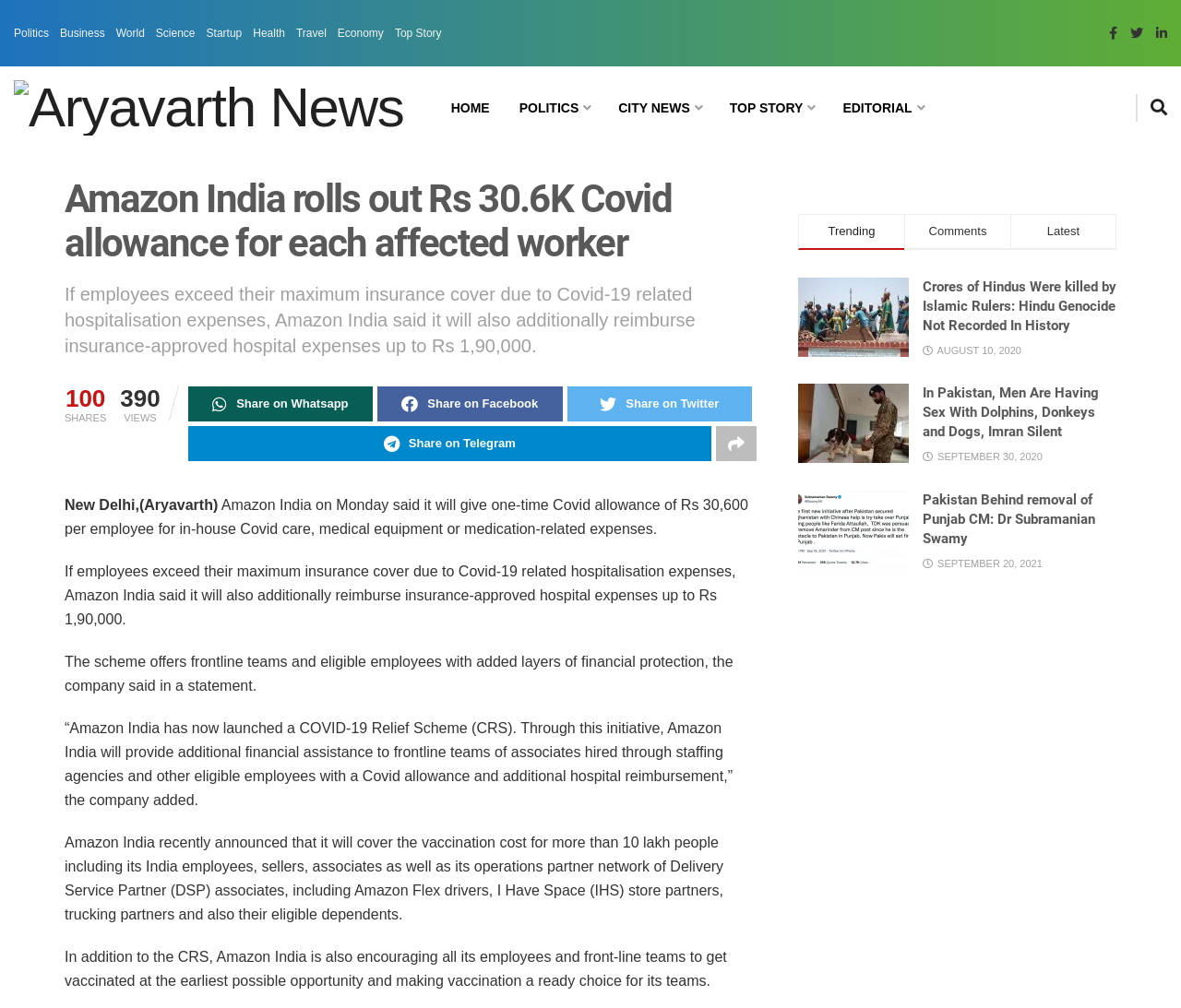Indicate the bounding box coordinates of the element that must be clicked to execute the instruction: "Click on the 'Politics' link". The coordinates should be given as four float numbers between 0 and 1, i.e., [left, top, right, bottom].

[0.012, 0.0, 0.041, 0.066]